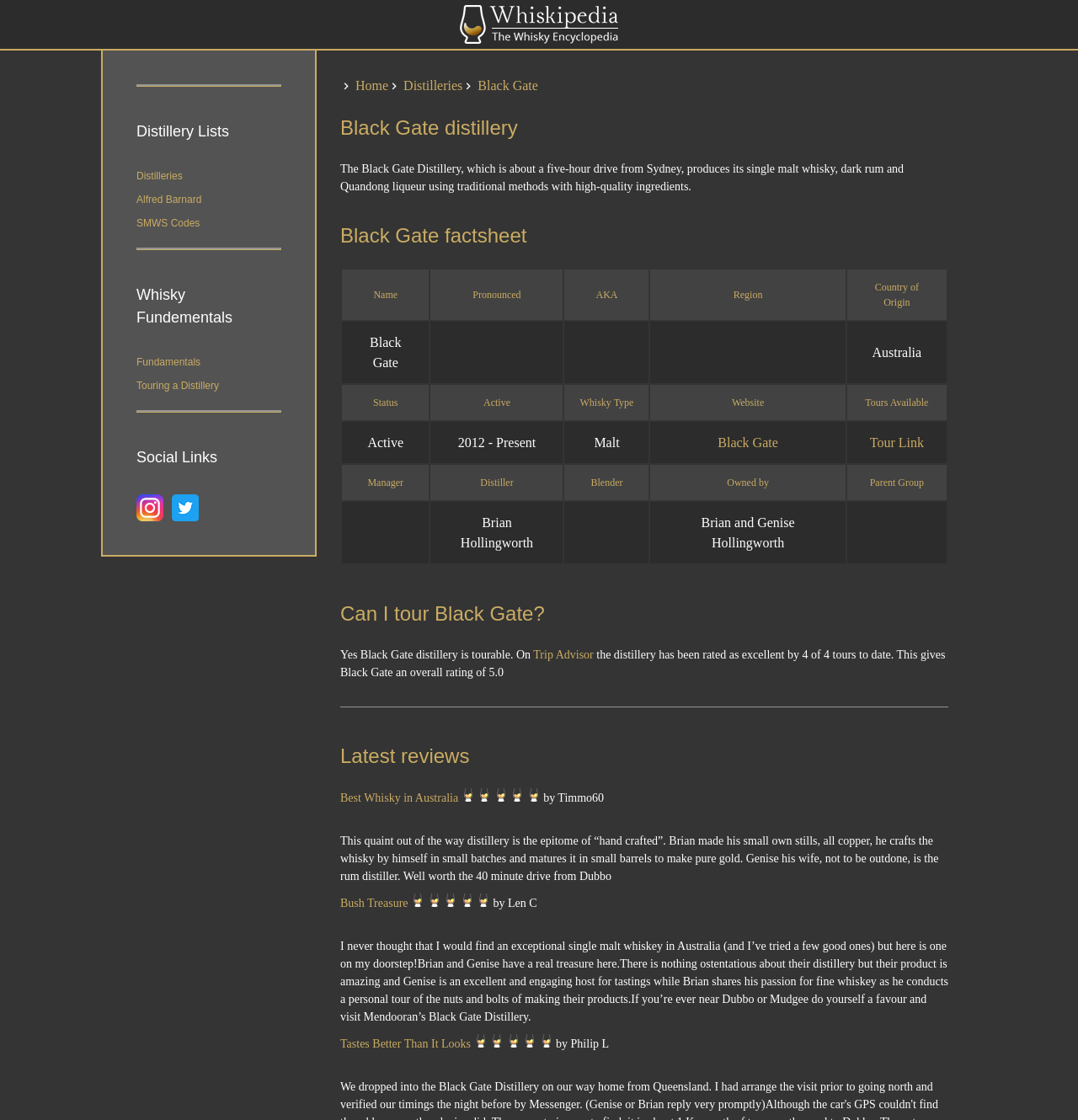Please locate the bounding box coordinates of the element's region that needs to be clicked to follow the instruction: "View 'May 2024' archives". The bounding box coordinates should be provided as four float numbers between 0 and 1, i.e., [left, top, right, bottom].

None